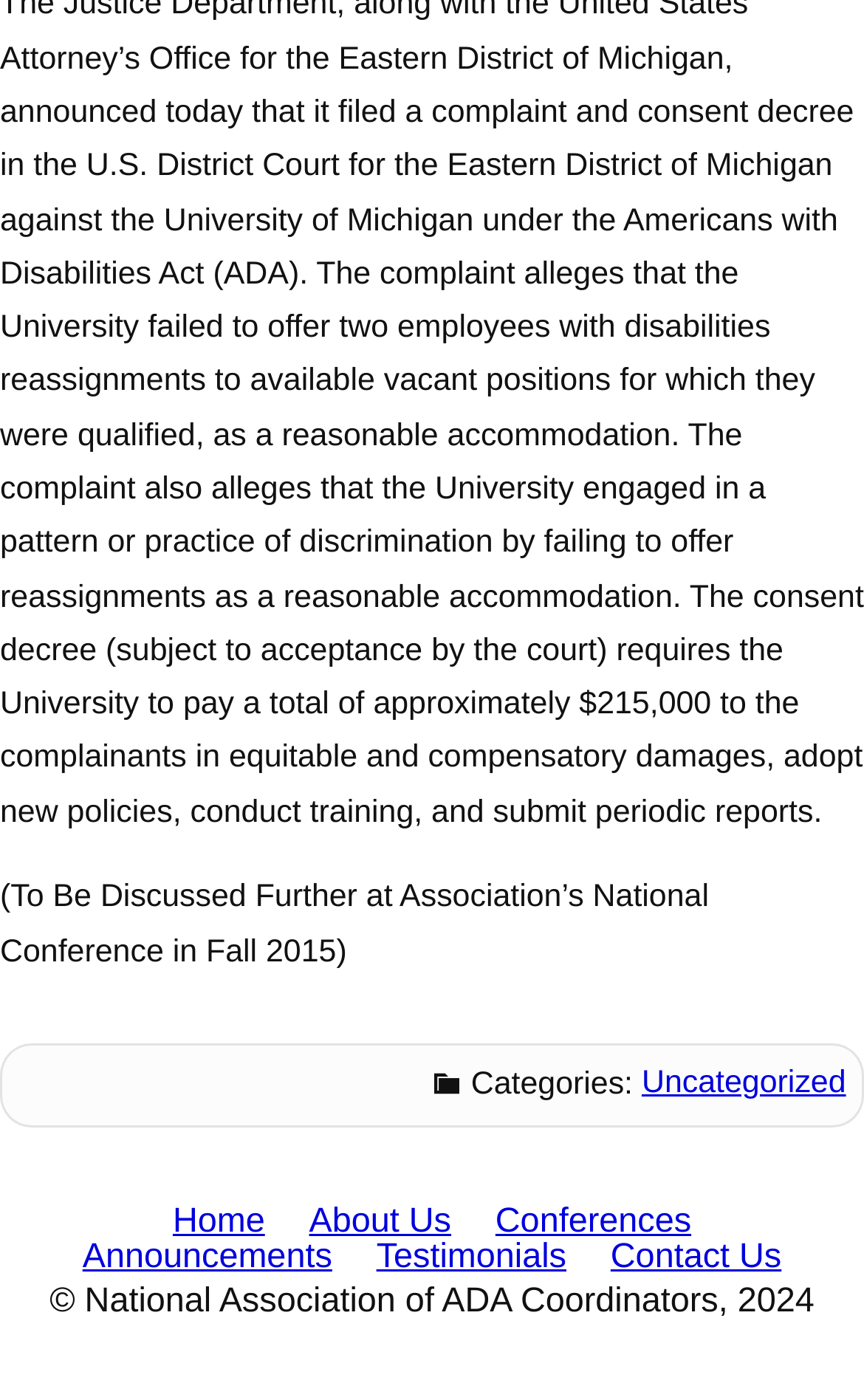Locate the bounding box of the user interface element based on this description: "About Us".

[0.358, 0.859, 0.522, 0.886]